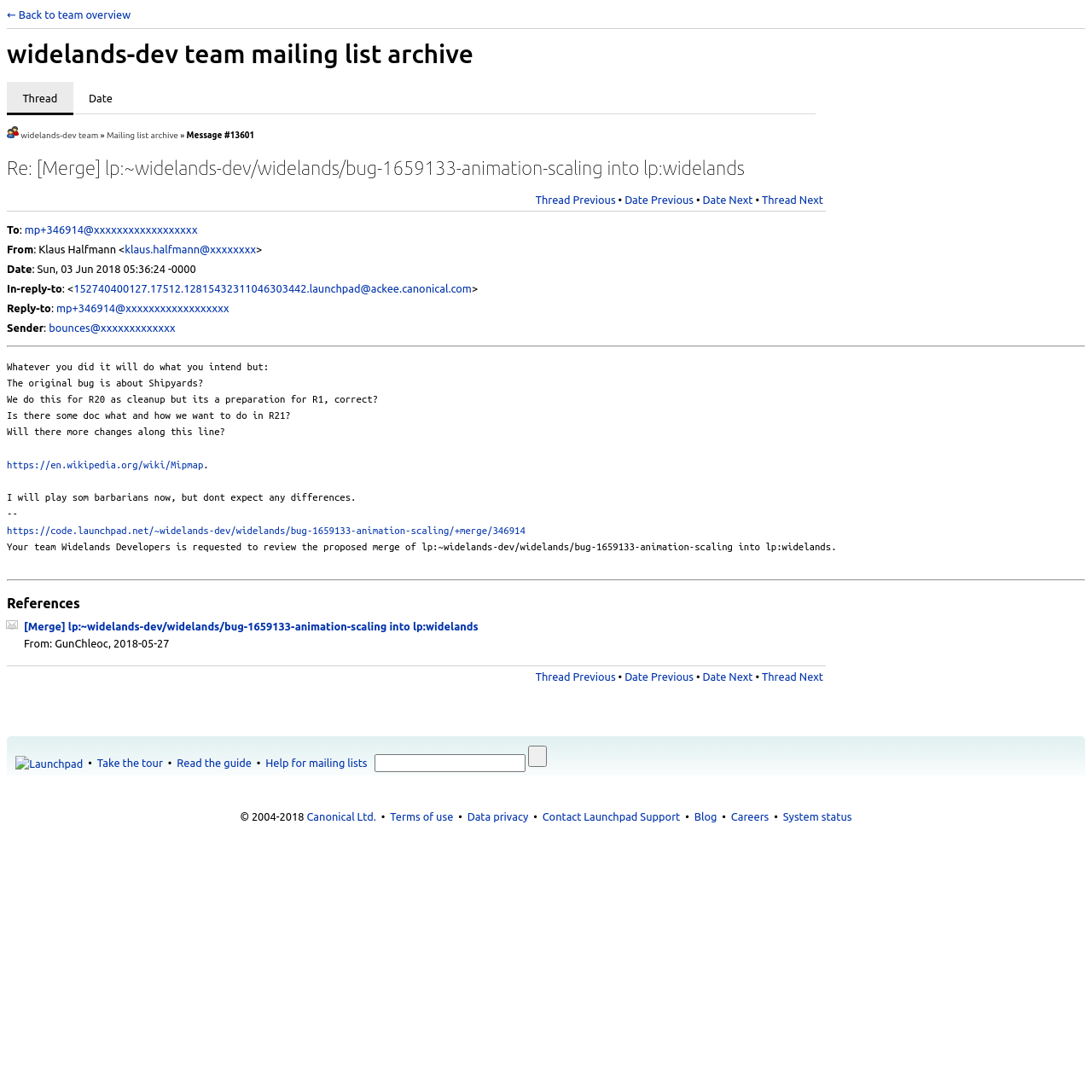Identify the bounding box coordinates of the clickable section necessary to follow the following instruction: "View the proposed merge". The coordinates should be presented as four float numbers from 0 to 1, i.e., [left, top, right, bottom].

[0.006, 0.48, 0.481, 0.49]